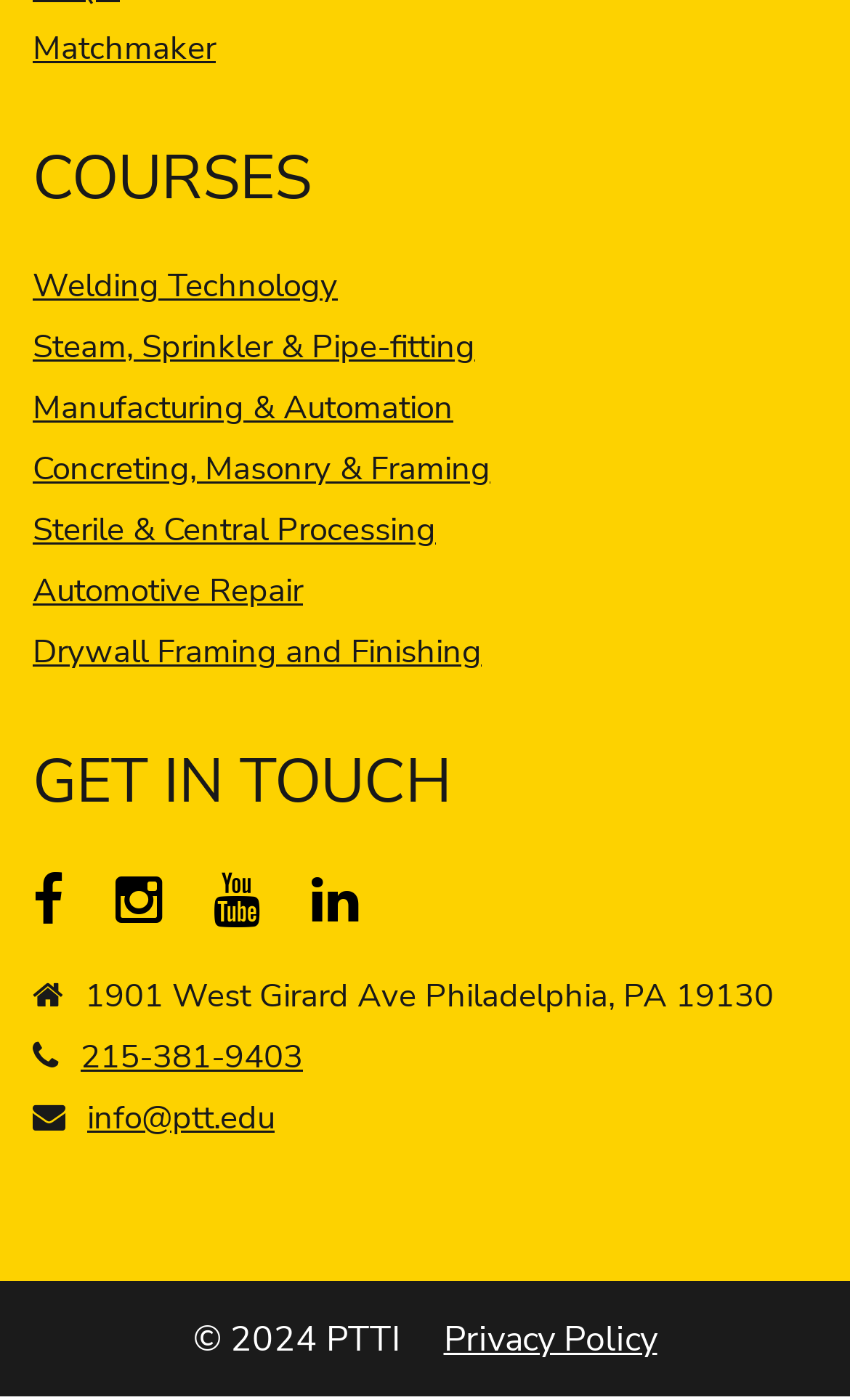Identify the bounding box coordinates of the element that should be clicked to fulfill this task: "View the Privacy Policy". The coordinates should be provided as four float numbers between 0 and 1, i.e., [left, top, right, bottom].

[0.522, 0.939, 0.773, 0.973]